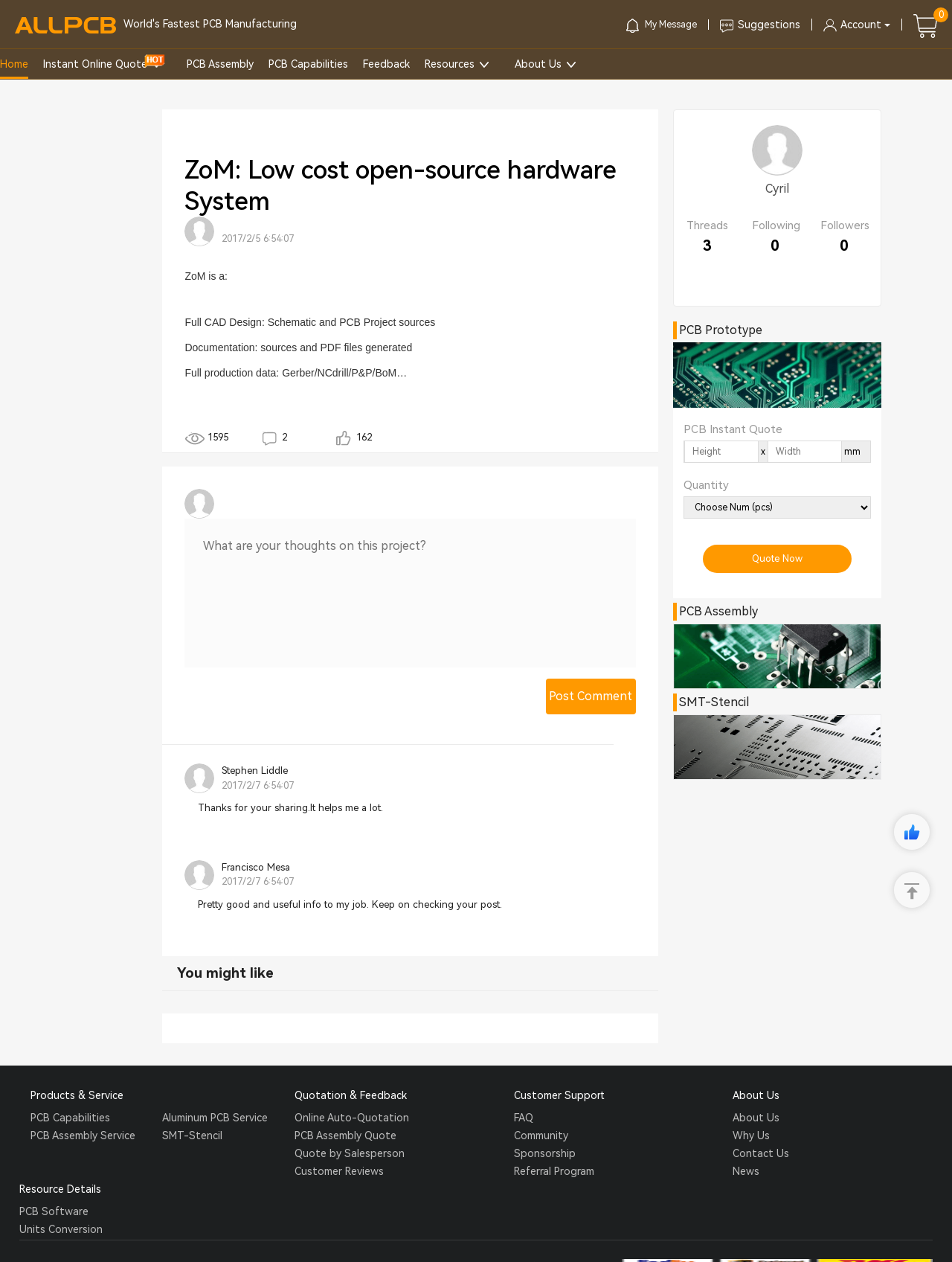Determine the bounding box coordinates in the format (top-left x, top-left y, bottom-right x, bottom-right y). Ensure all values are floating point numbers between 0 and 1. Identify the bounding box of the UI element described by: parent_node: SMT-Stencil

[0.707, 0.566, 0.926, 0.618]